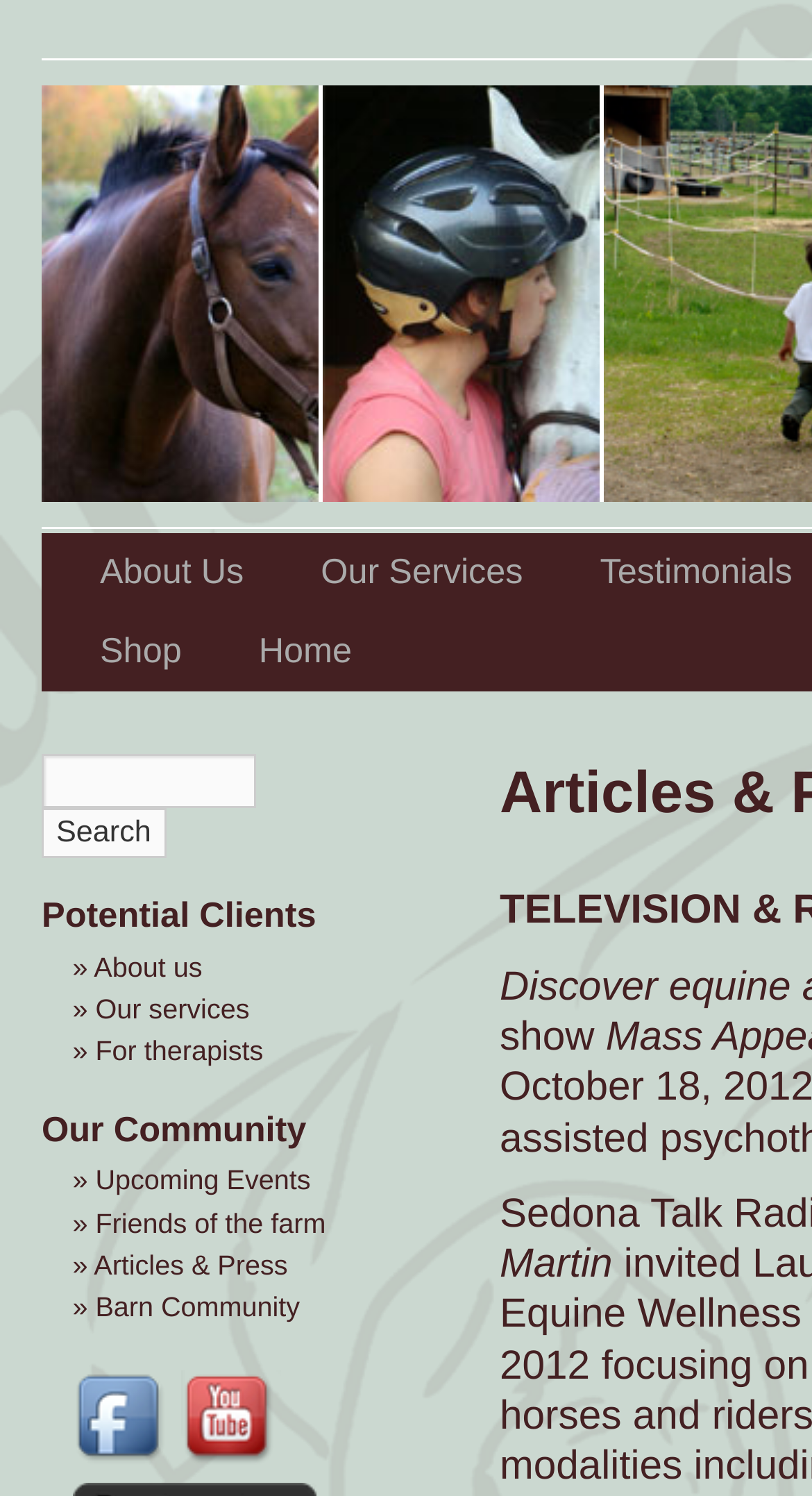Please identify the bounding box coordinates of the area I need to click to accomplish the following instruction: "View Upcoming Events".

[0.089, 0.779, 0.382, 0.8]